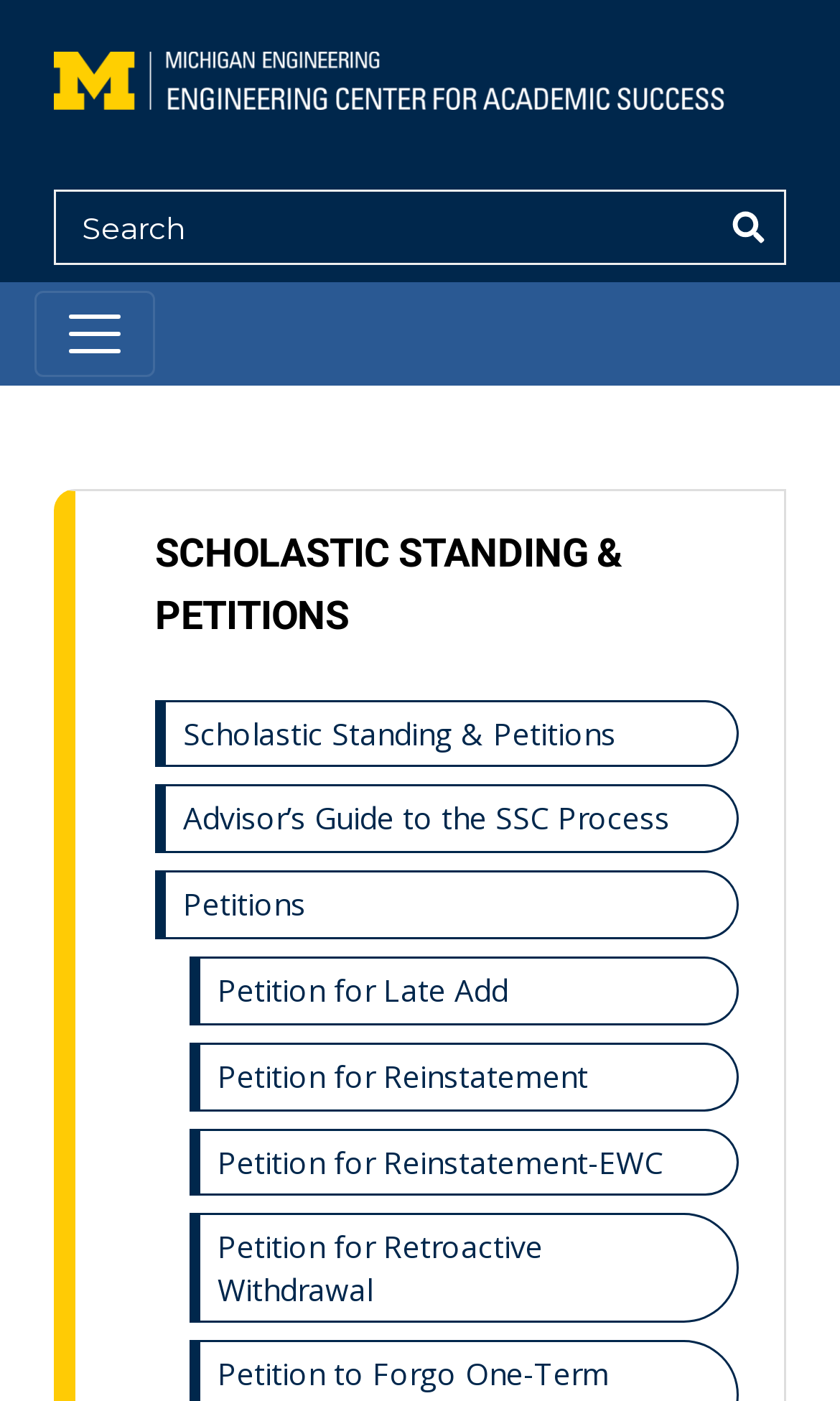Find and indicate the bounding box coordinates of the region you should select to follow the given instruction: "submit Petition for Late Add".

[0.238, 0.684, 0.626, 0.729]